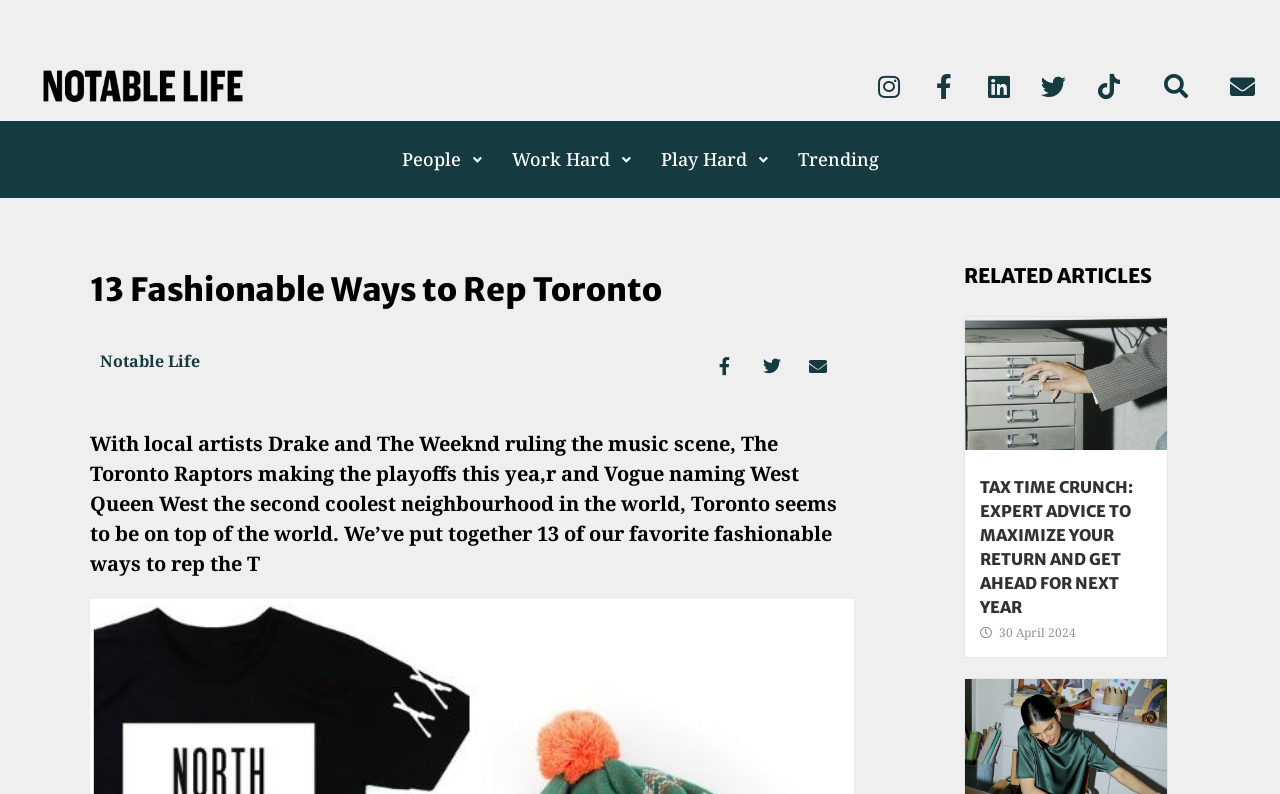Show the bounding box coordinates for the HTML element as described: "Click here".

[0.59, 0.013, 0.684, 0.052]